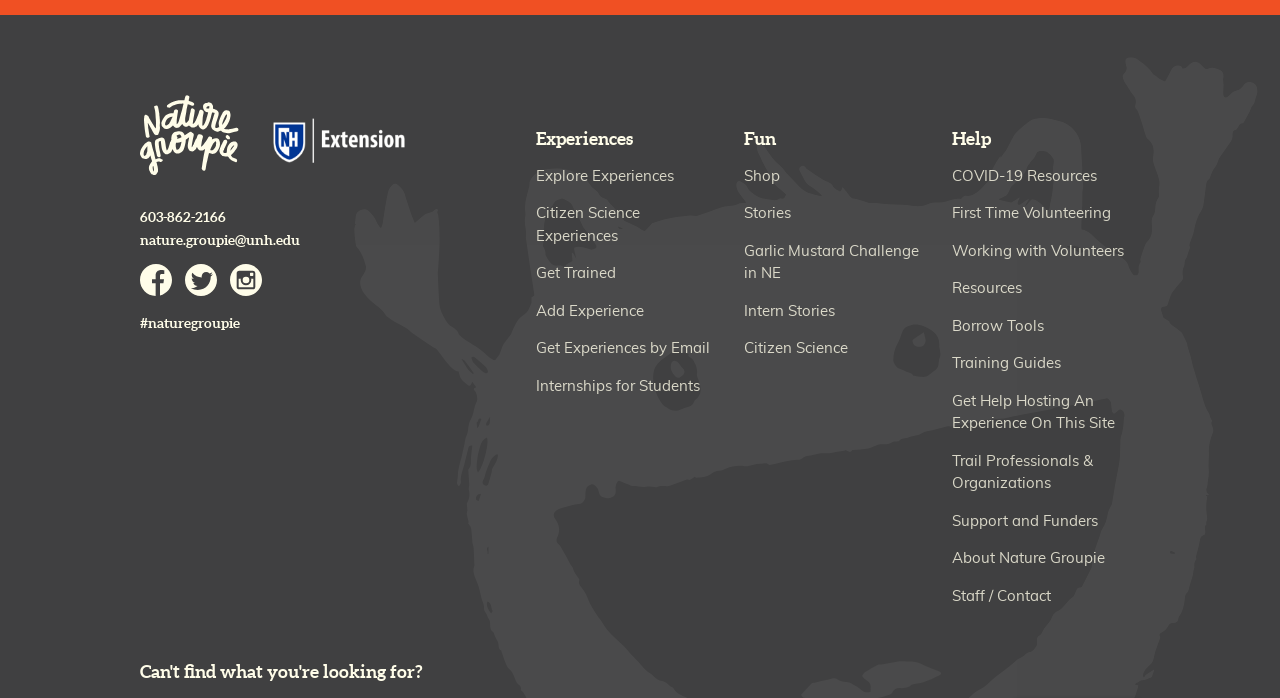Given the description "Intern Stories", determine the bounding box of the corresponding UI element.

[0.581, 0.435, 0.652, 0.456]